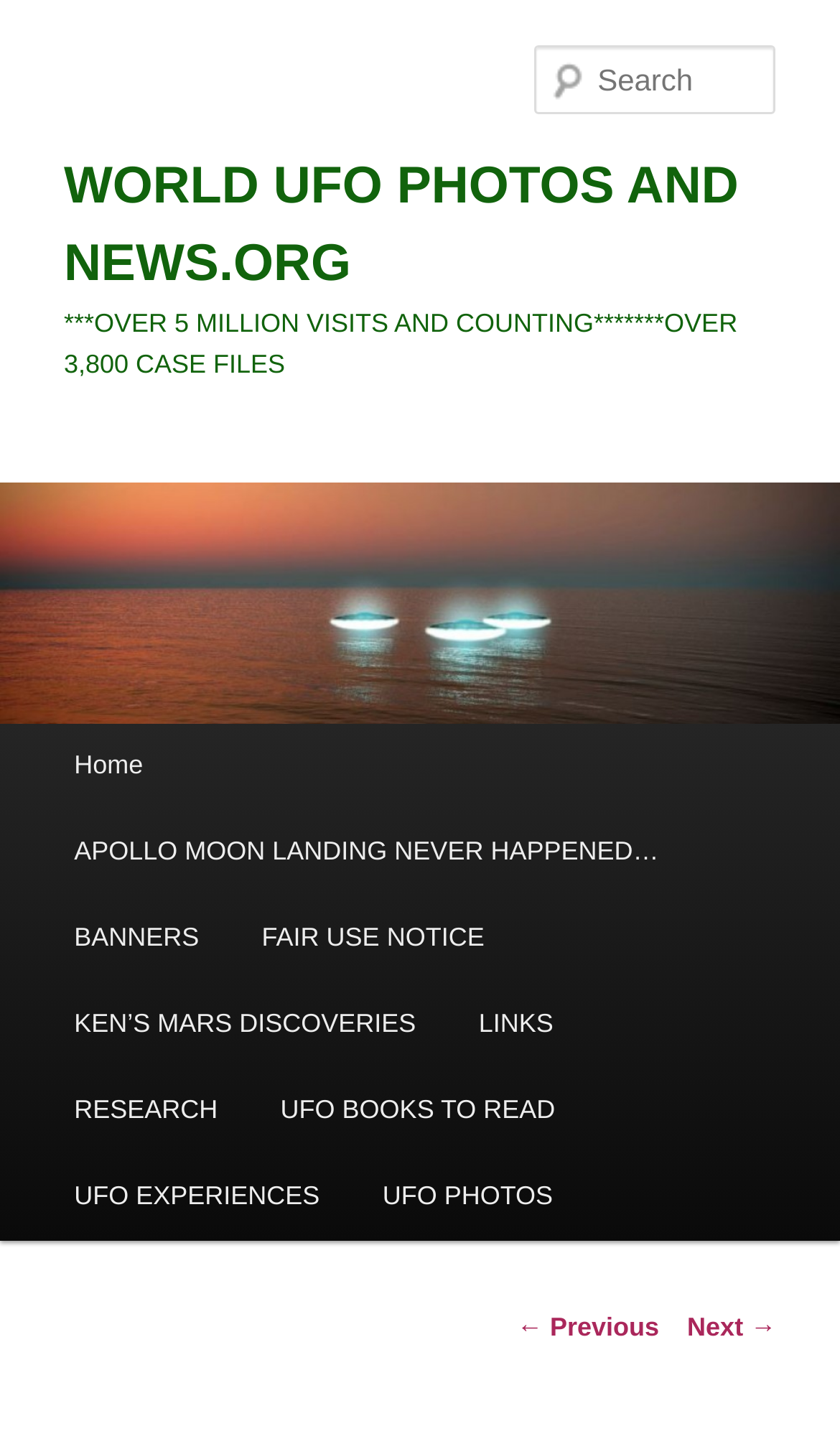Could you provide the bounding box coordinates for the portion of the screen to click to complete this instruction: "Search for UFO-related content"?

[0.637, 0.032, 0.924, 0.079]